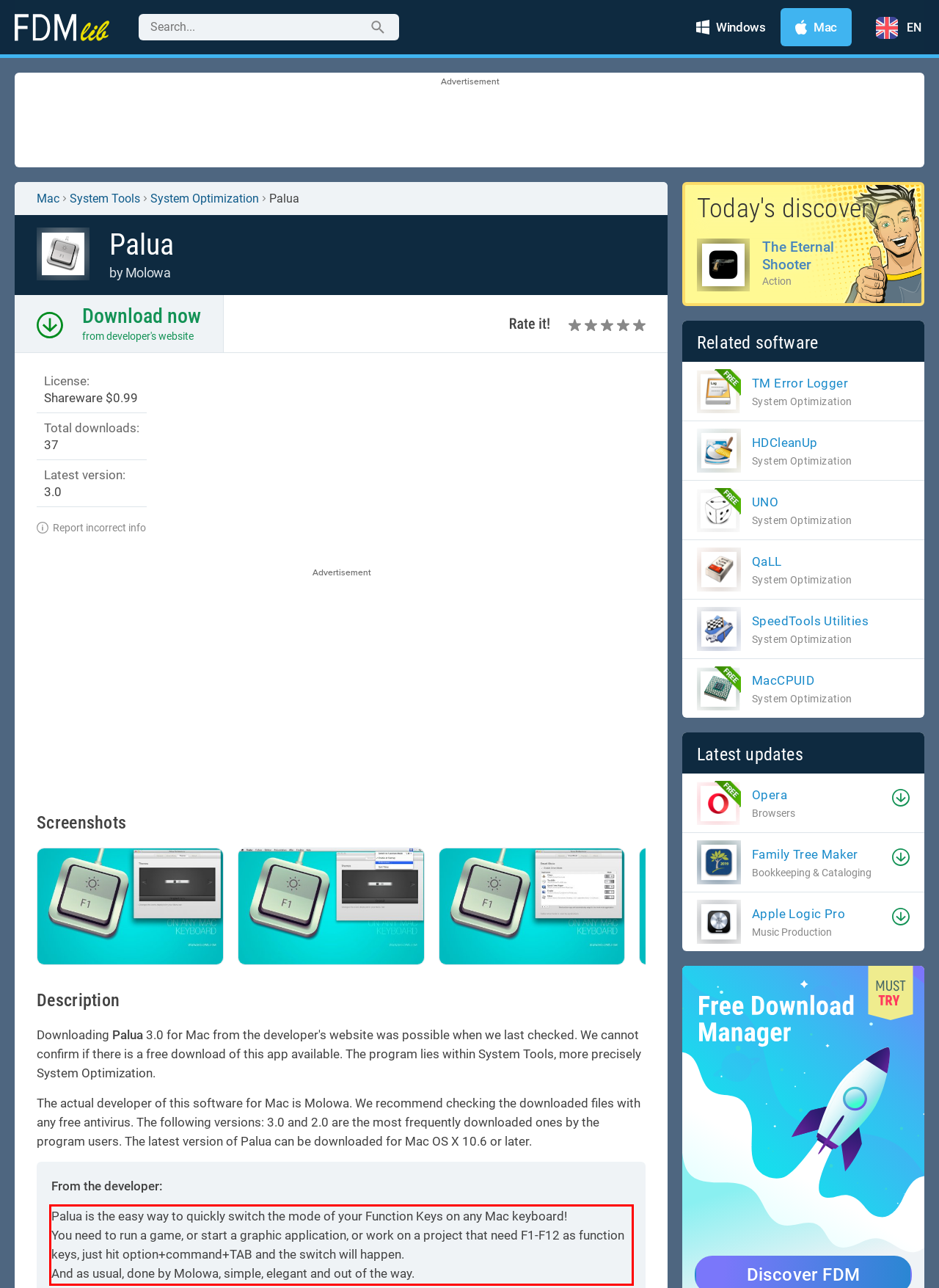Please look at the webpage screenshot and extract the text enclosed by the red bounding box.

Palua is the easy way to quickly switch the mode of your Function Keys on any Mac keyboard! You need to run a game, or start a graphic application, or work on a project that need F1-F12 as function keys, just hit option+command+TAB and the switch will happen. And as usual, done by Molowa, simple, elegant and out of the way.